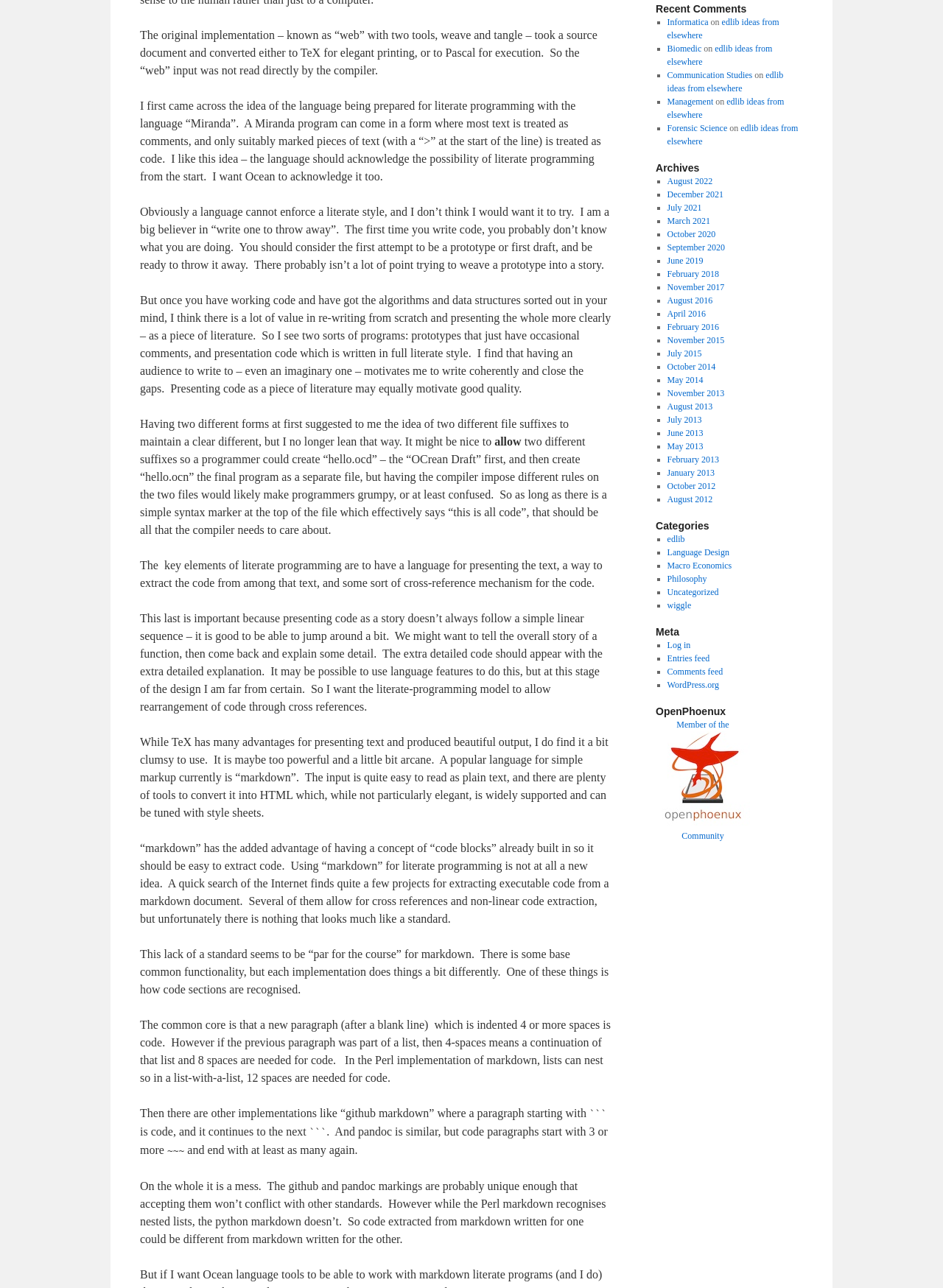Provide the bounding box coordinates for the UI element that is described as: "edlib ideas from elsewhere".

[0.707, 0.013, 0.826, 0.031]